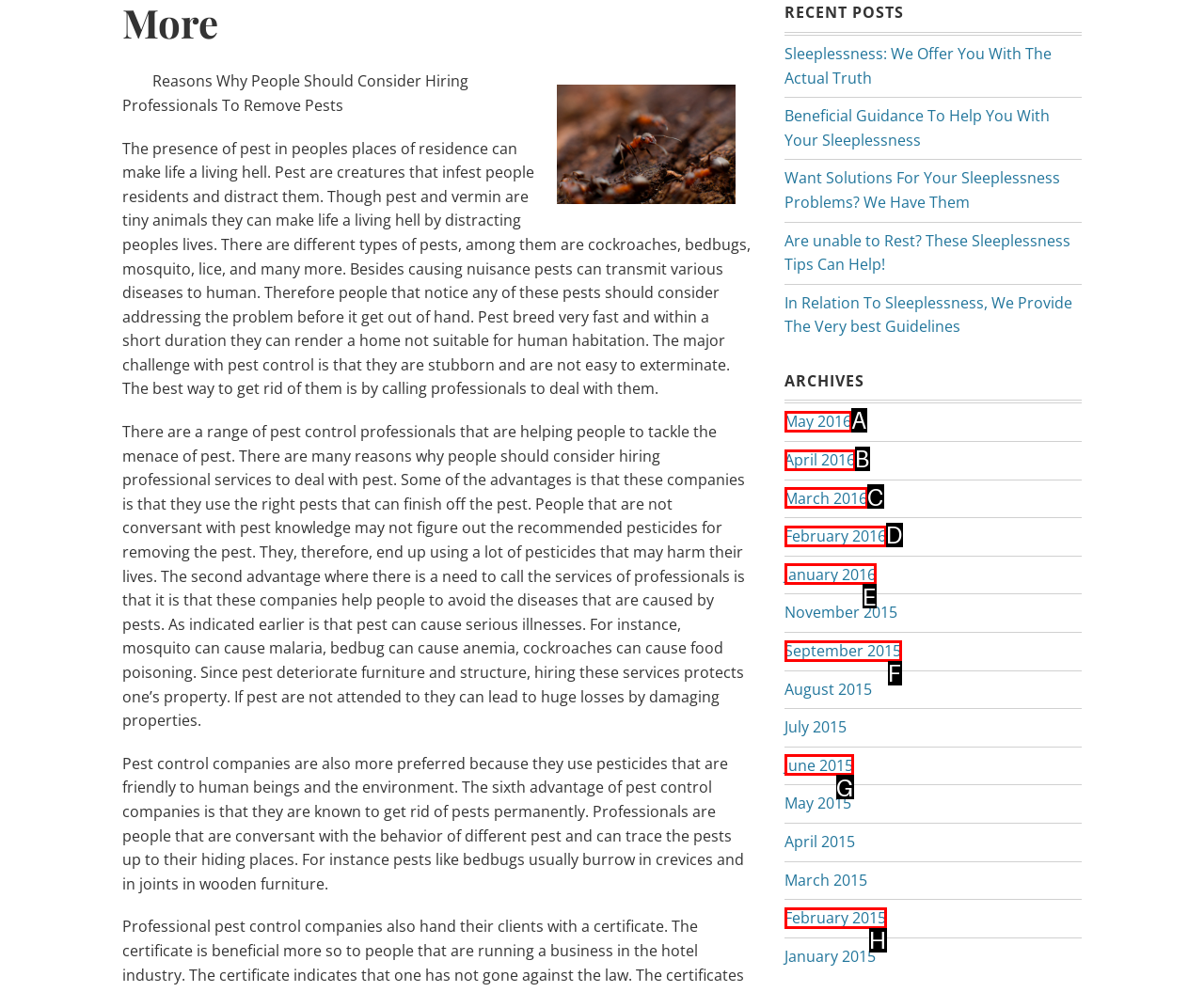Determine which HTML element matches the given description: April 2016. Provide the corresponding option's letter directly.

B